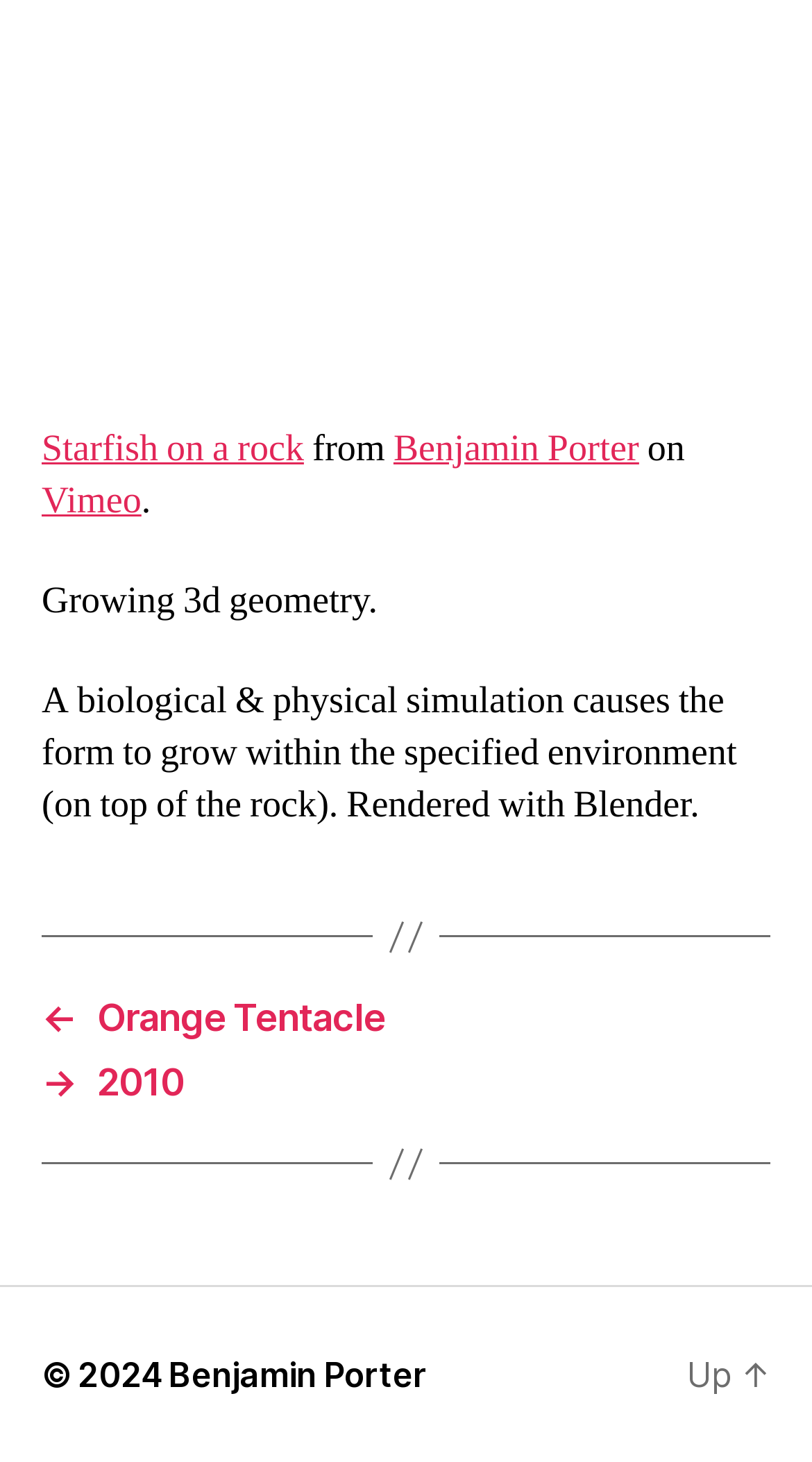Using the given description, provide the bounding box coordinates formatted as (top-left x, top-left y, bottom-right x, bottom-right y), with all values being floating point numbers between 0 and 1. Description: ← Orange Tentacle

[0.051, 0.681, 0.949, 0.711]